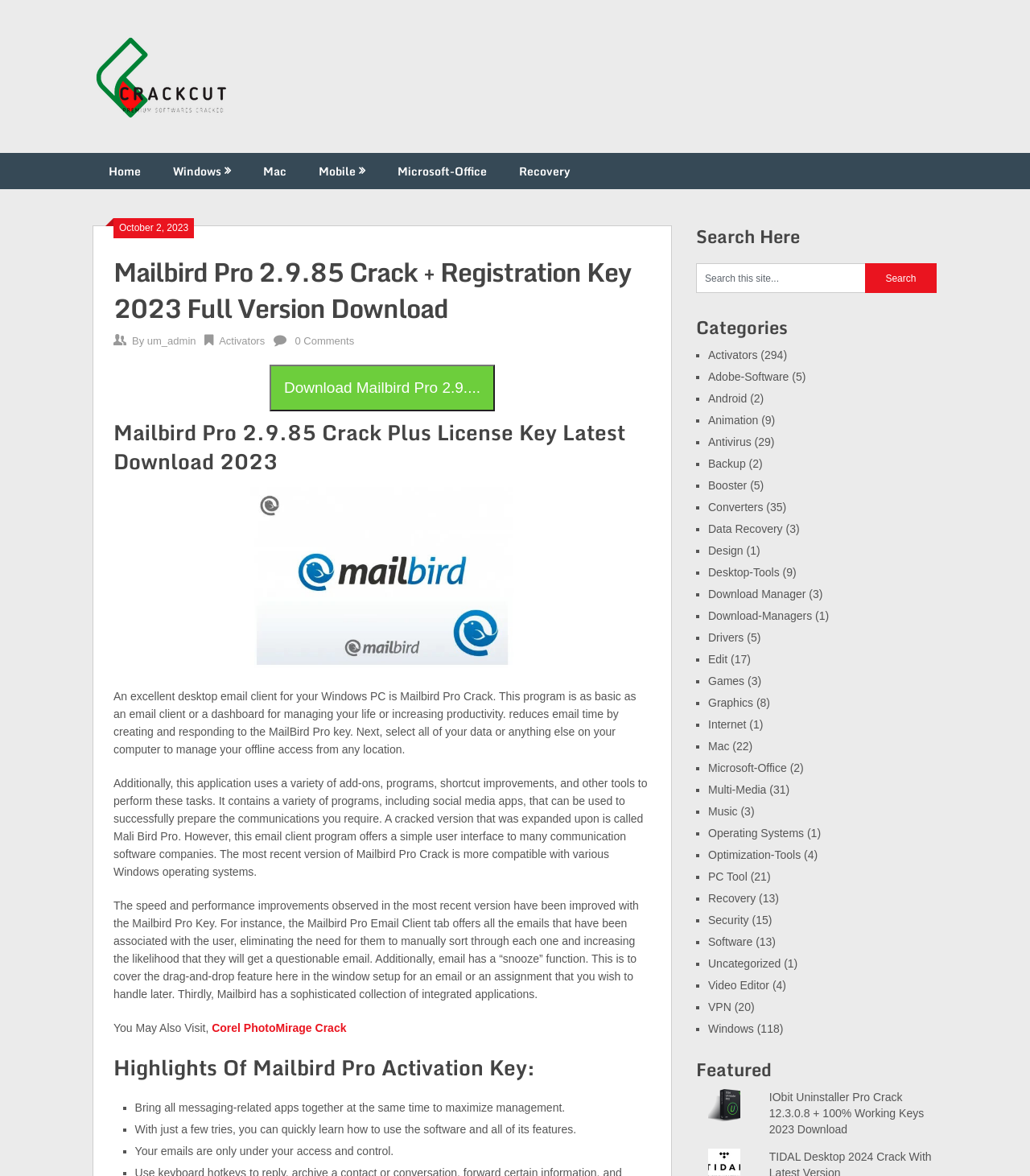Please specify the bounding box coordinates of the clickable section necessary to execute the following command: "Check the 'Categories' section".

[0.676, 0.272, 0.91, 0.285]